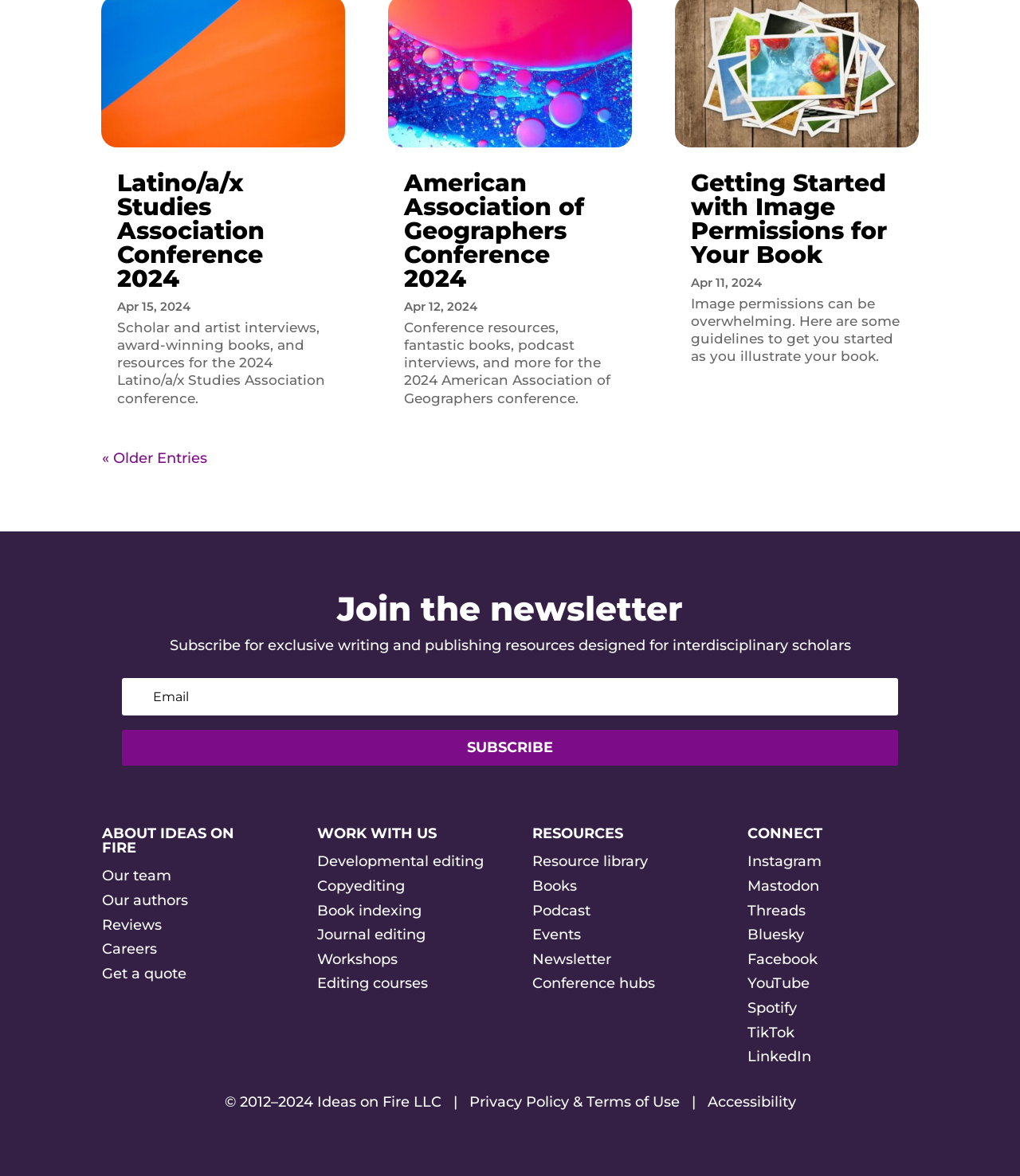Locate the bounding box coordinates of the clickable region to complete the following instruction: "Search for something."

None